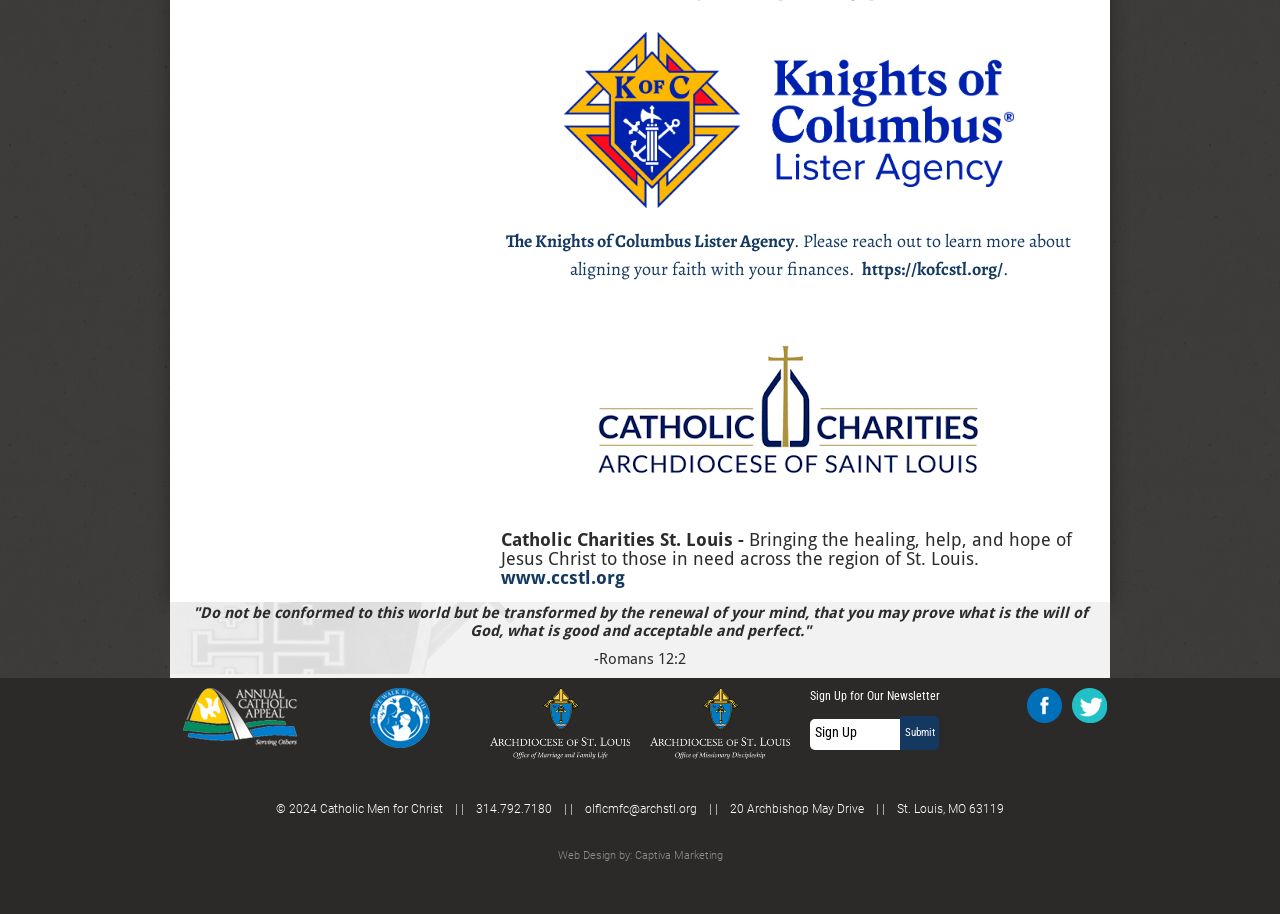What is the purpose of Catholic Charities St. Louis?
Answer the question with a detailed explanation, including all necessary information.

I found the answer by looking at the StaticText element with the text 'Bringing the healing, help, and hope of Jesus Christ to those in need across the region of St. Louis.' which describes the purpose of Catholic Charities St. Louis.